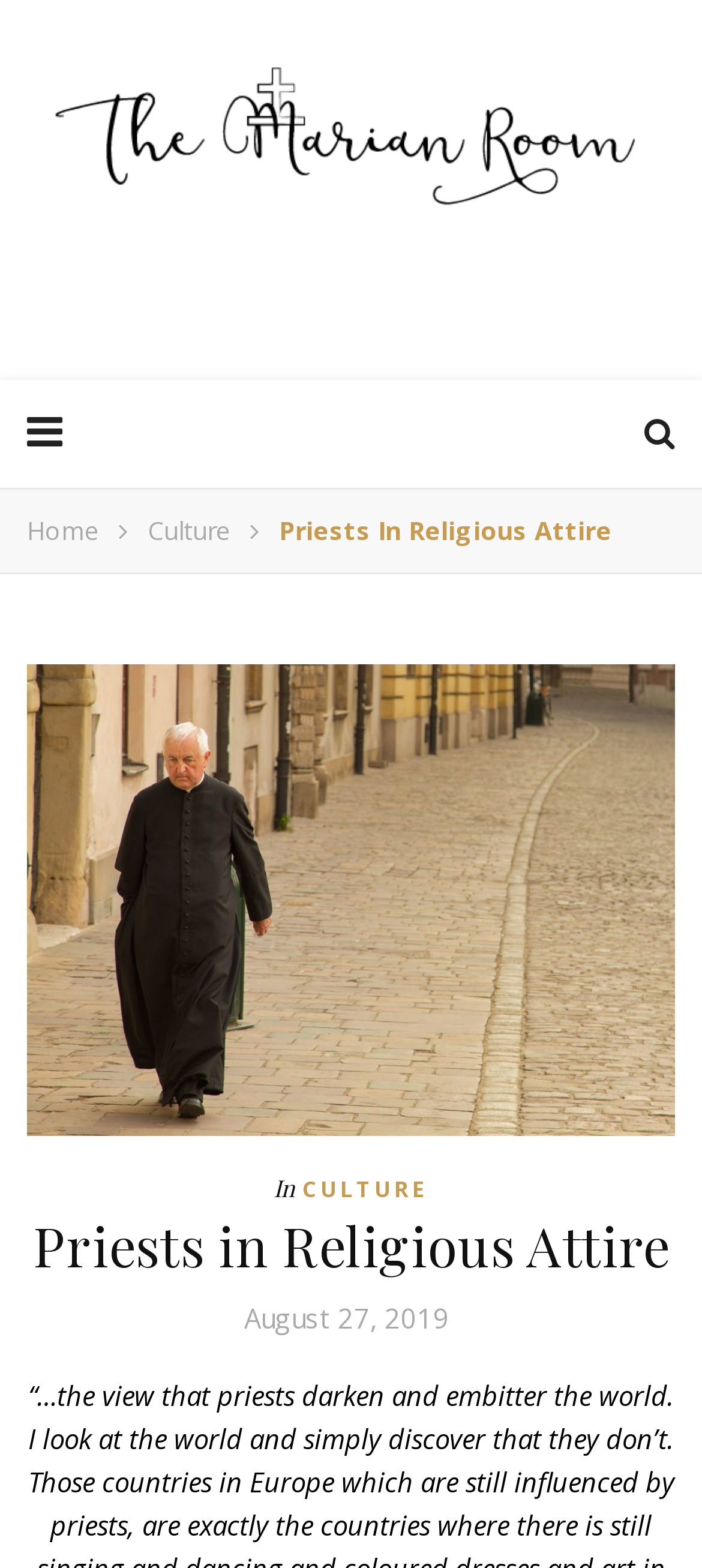Determine the bounding box of the UI component based on this description: "title="The Marian Room"". The bounding box coordinates should be four float values between 0 and 1, i.e., [left, top, right, bottom].

[0.0, 0.0, 1.0, 0.242]